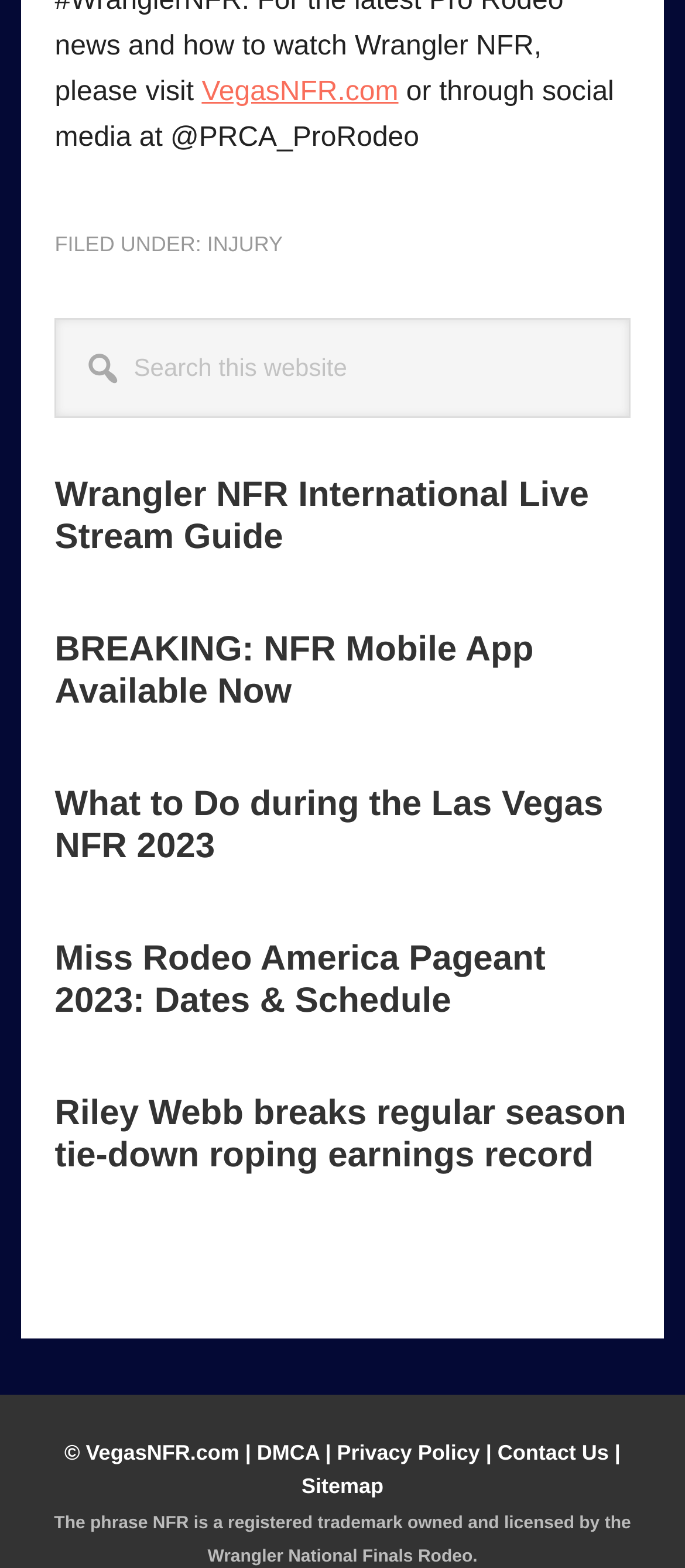What is the title of the first article?
Using the image, provide a detailed and thorough answer to the question.

The first article in the primary sidebar has a heading that says 'Wrangler NFR International Live Stream Guide', which is the title of the article.